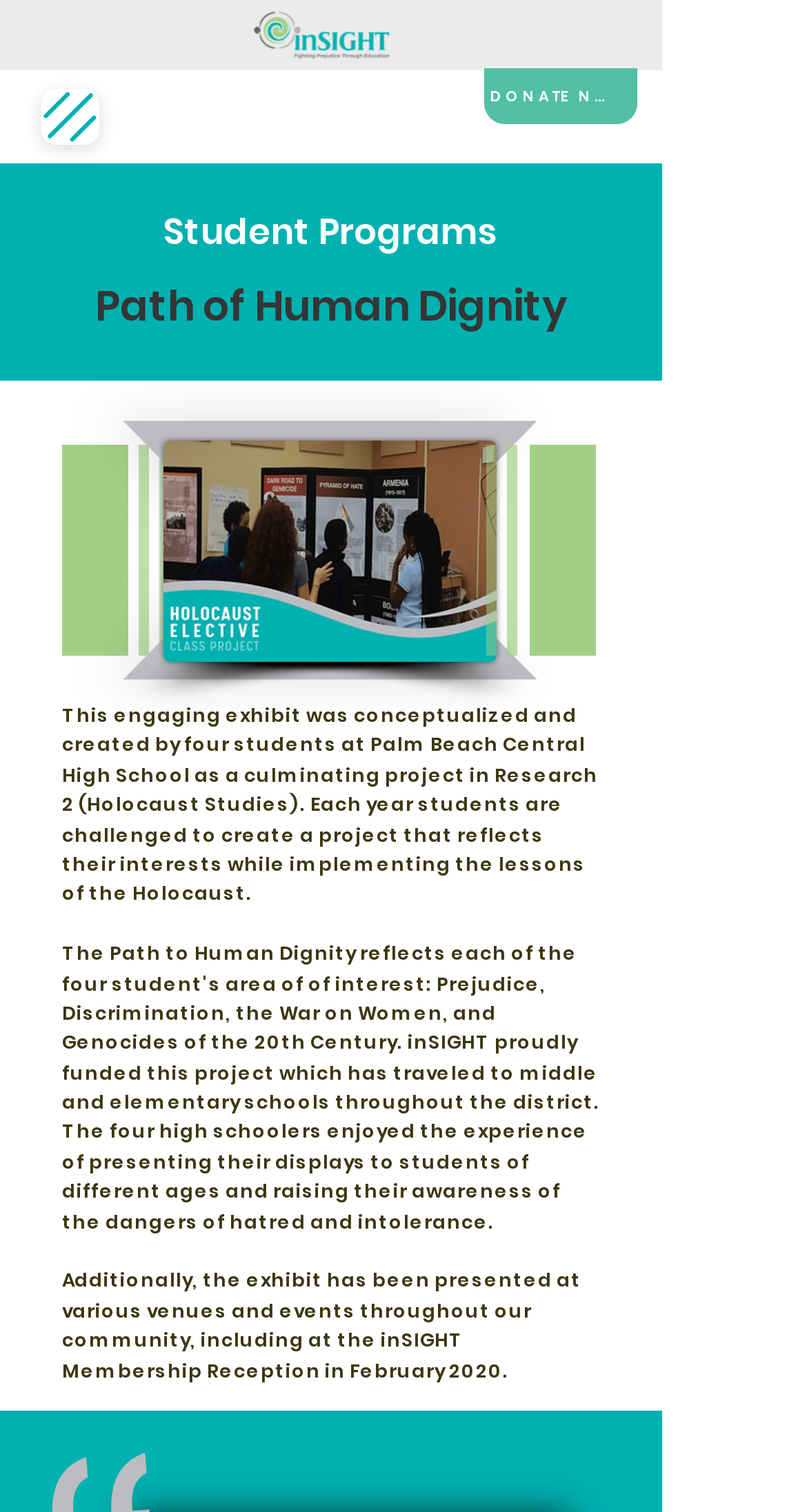Determine the bounding box coordinates of the UI element described by: "DONATE NOW".

[0.6, 0.045, 0.79, 0.082]